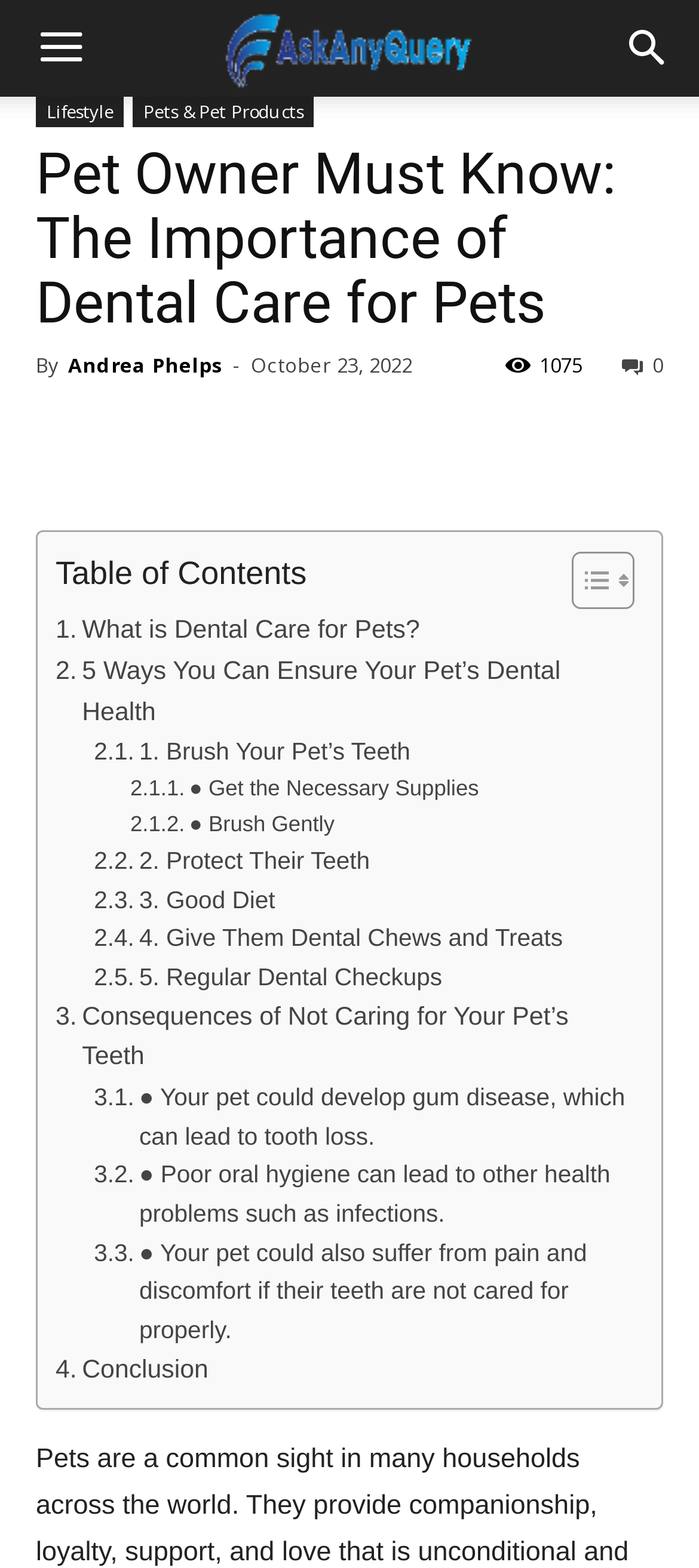From the webpage screenshot, predict the bounding box of the UI element that matches this description: "Overcoming Nervousness in Virtual Presentations".

None